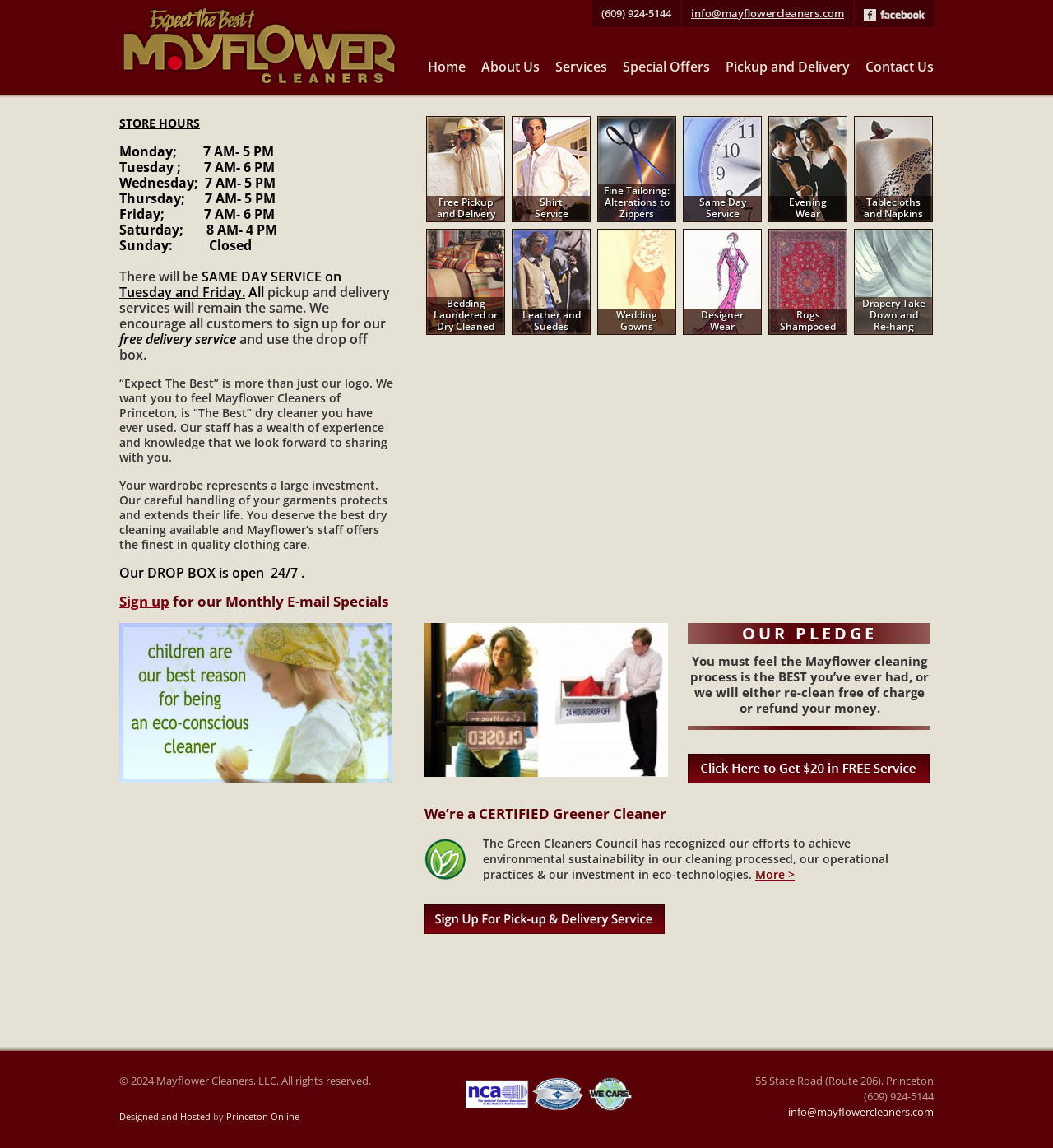Create a full and detailed caption for the entire webpage.

The webpage is about Mayflower Cleaners, a dry cleaning service. At the top, there is a logo and a link to the homepage. Below that, there is a section with the company's contact information, including a phone number, email address, and social media links.

The main content of the page is divided into sections. The first section displays the store hours, with a list of days and corresponding hours of operation. Below that, there is a paragraph of text describing the company's commitment to quality and customer satisfaction.

The next section is a promotional area with several links to different services offered by the company, including free pickup and delivery, shirt service, fine tailoring, same-day service, evening wear, tablecloths and napkins, bedding, leather and suedes, wedding gowns, designer wear, rugs, and drapery take-down and re-hang. Each link has a corresponding image.

Further down the page, there is a section with a heading "OUR PLEDGE" and a statement guaranteeing customer satisfaction. Below that, there is a call-to-action button to sign up for a free service.

Throughout the page, there are several images and links to different services, as well as a Facebook link and a section with the company's contact information. The overall layout is organized and easy to navigate, with clear headings and concise text.